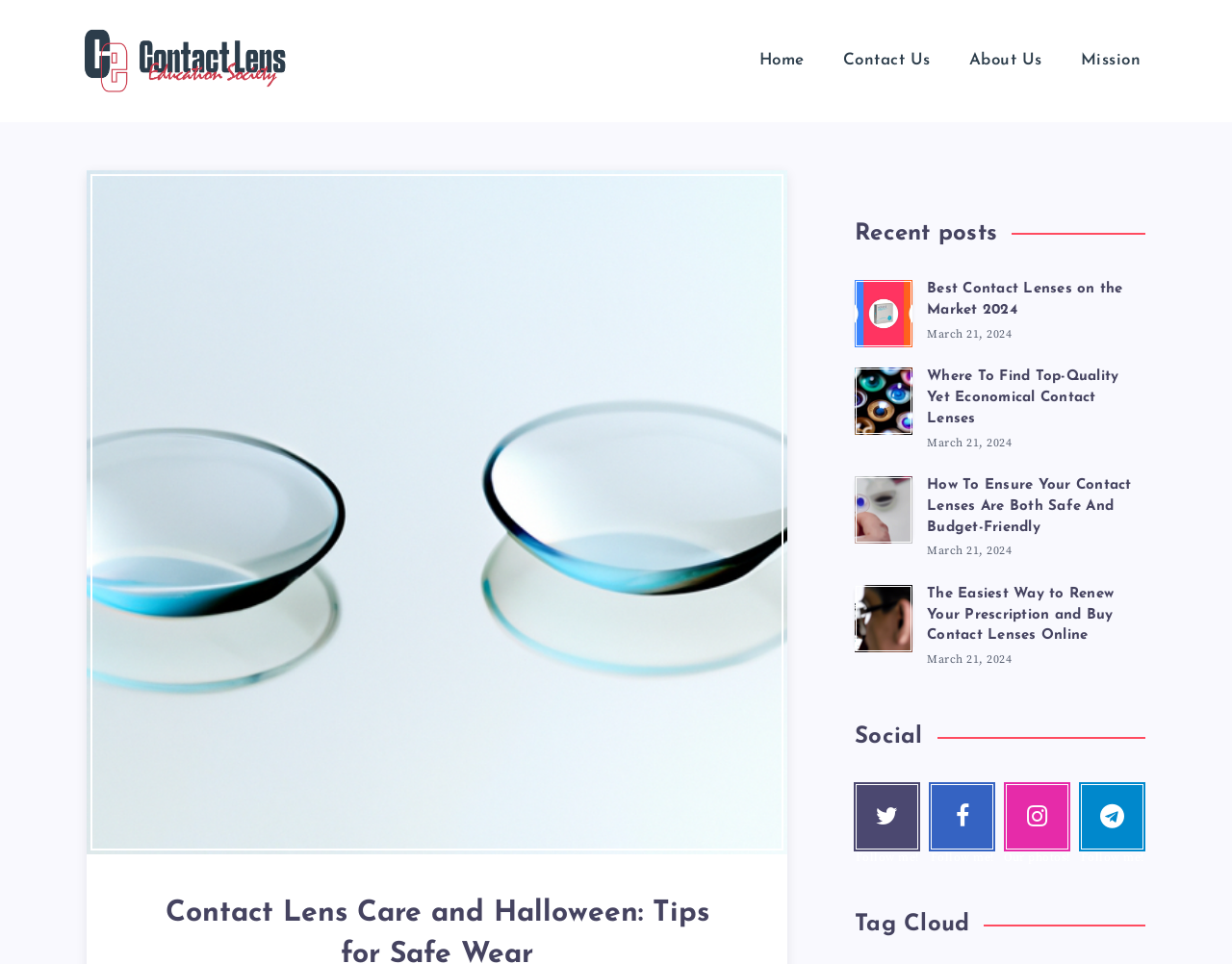Calculate the bounding box coordinates for the UI element based on the following description: "About Us". Ensure the coordinates are four float numbers between 0 and 1, i.e., [left, top, right, bottom].

[0.771, 0.04, 0.861, 0.086]